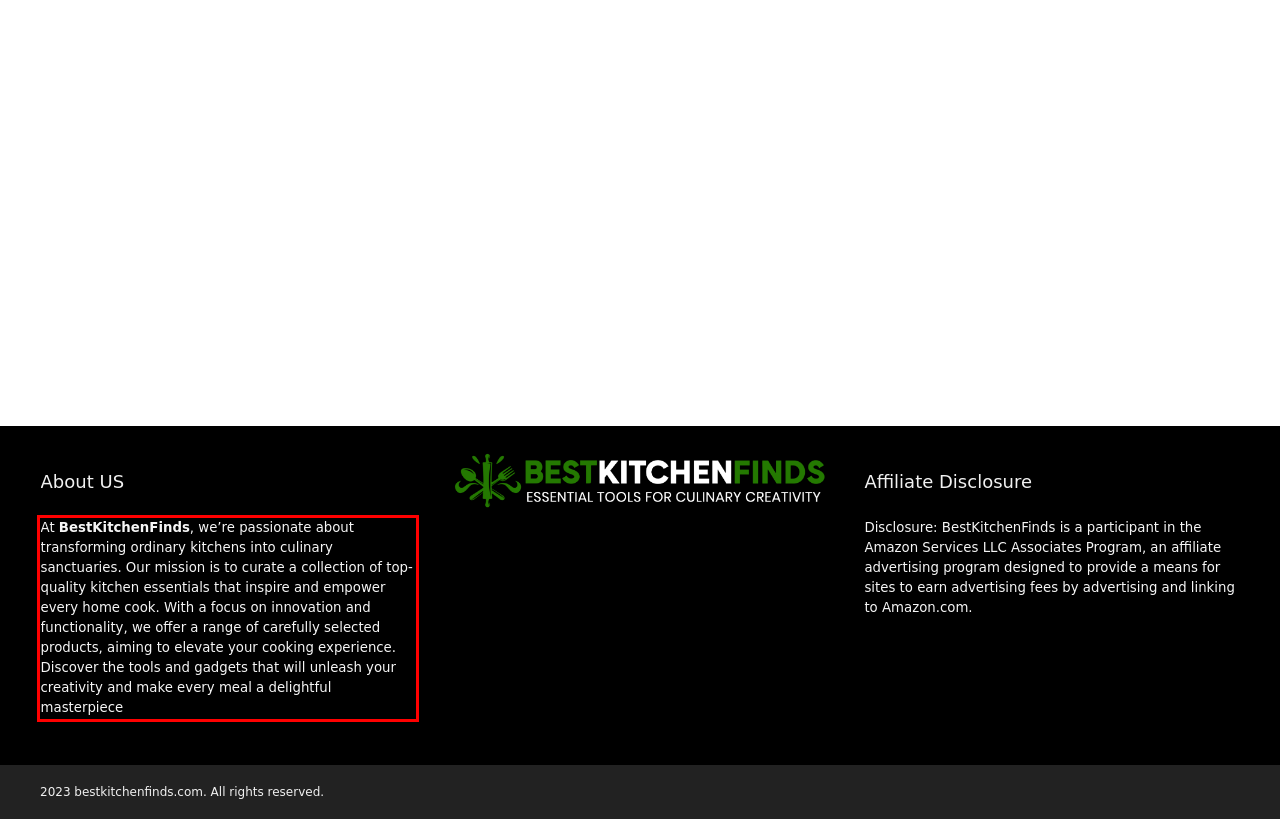Within the screenshot of the webpage, there is a red rectangle. Please recognize and generate the text content inside this red bounding box.

At BestKitchenFinds, we’re passionate about transforming ordinary kitchens into culinary sanctuaries. Our mission is to curate a collection of top-quality kitchen essentials that inspire and empower every home cook. With a focus on innovation and functionality, we offer a range of carefully selected products, aiming to elevate your cooking experience. Discover the tools and gadgets that will unleash your creativity and make every meal a delightful masterpiece